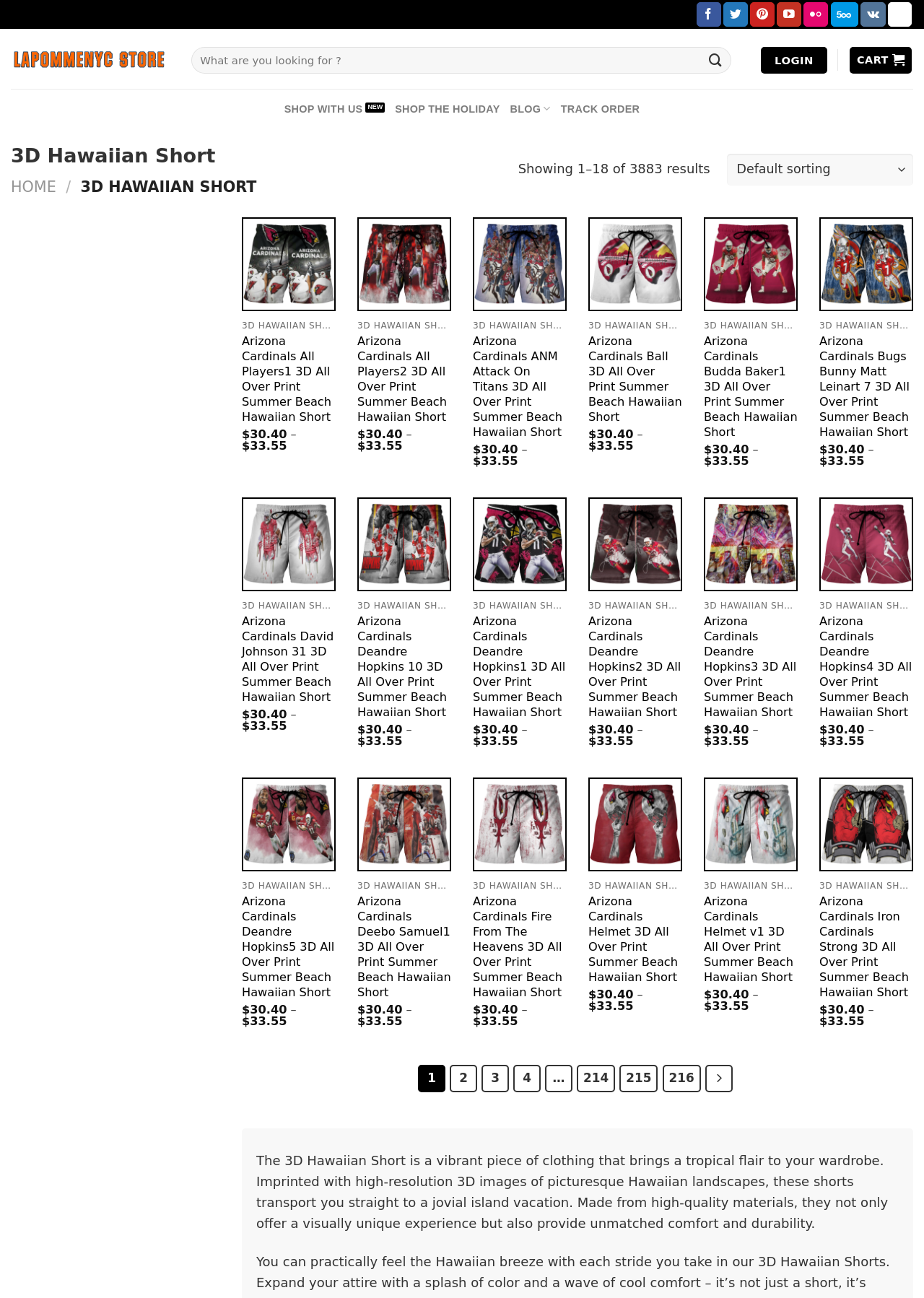How many results are shown on the current page?
Could you answer the question with a detailed and thorough explanation?

The number of results shown on the current page can be found in the text 'Showing 1–18 of 3883 results' located below the search bar.